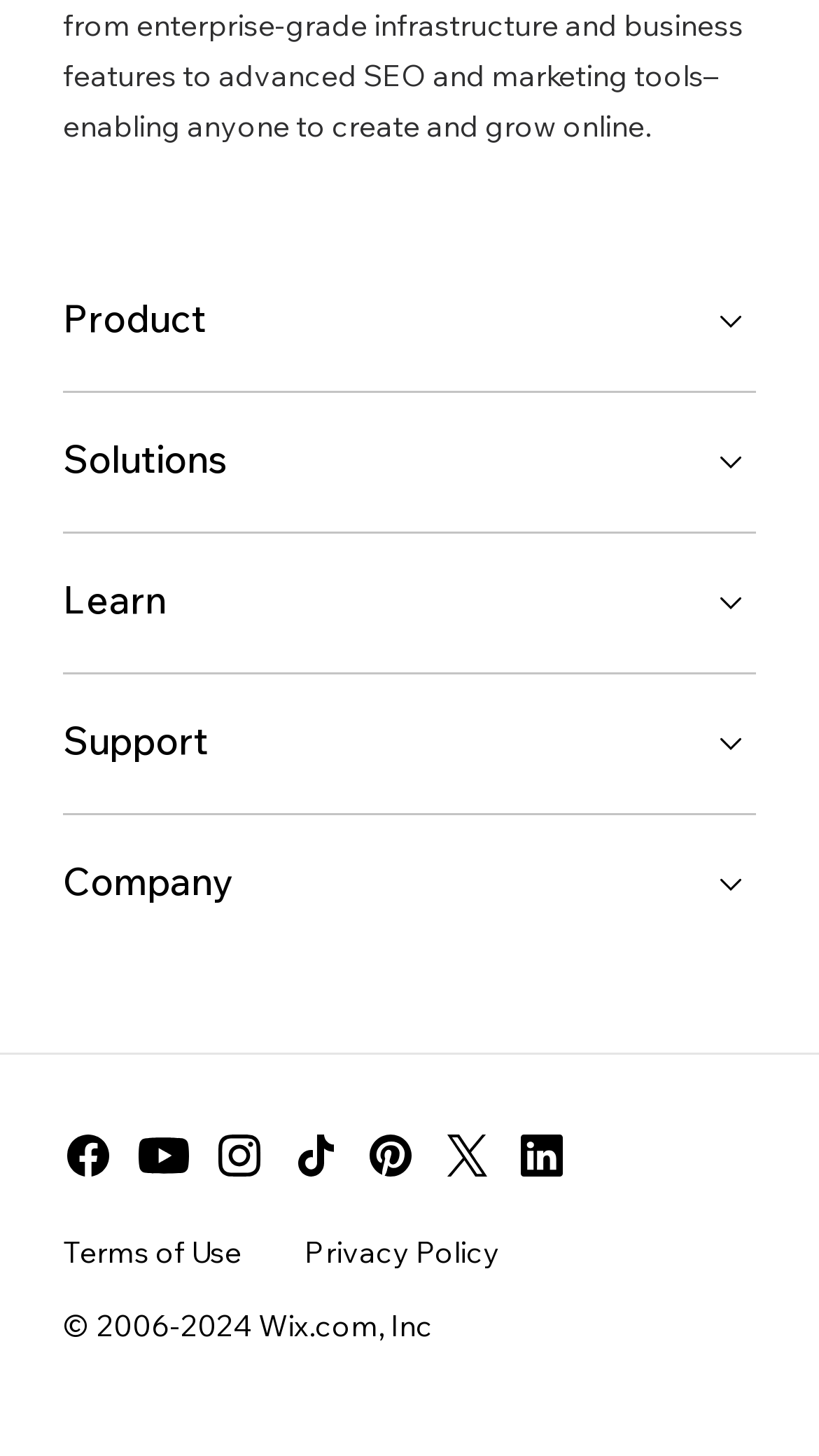Determine the bounding box coordinates of the clickable element to complete this instruction: "Go to the Support page". Provide the coordinates in the format of four float numbers between 0 and 1, [left, top, right, bottom].

[0.077, 0.48, 0.923, 0.541]